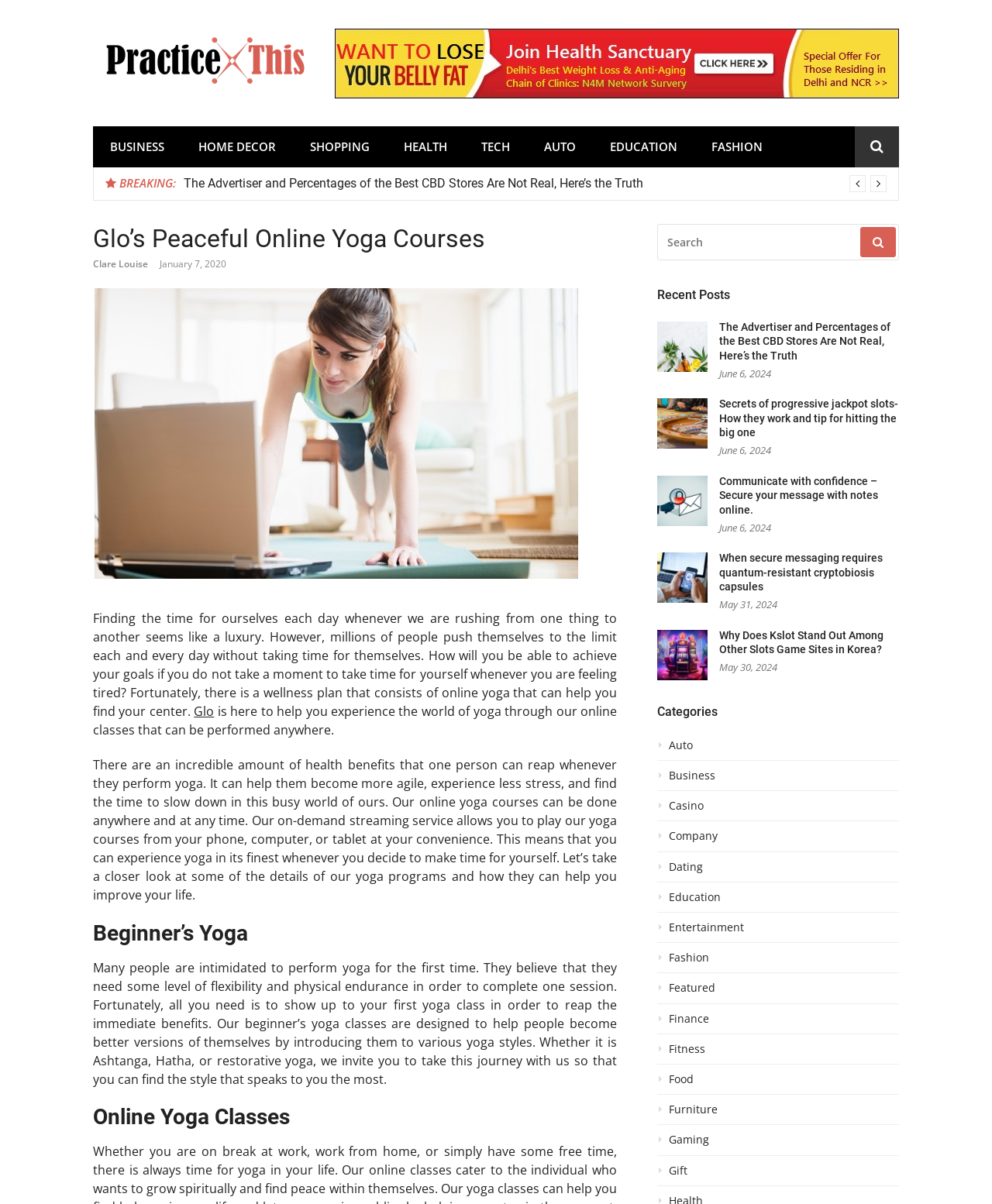Kindly determine the bounding box coordinates for the area that needs to be clicked to execute this instruction: "Click on 'Practice This' link".

[0.094, 0.063, 0.317, 0.076]